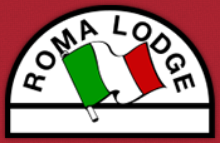Create an extensive caption that includes all significant details of the image.

The image features the logo of the Roma Lodge, which is prominently displayed against a vibrant red background. The logo consists of an arched design featuring the text "ROMA LODGE" at the top. Below the text, two triangular Italian flags are depicted: one green, white, and red, representing Italy's national colors, and the other with a similar design, highlighting the Lodge's celebration of Italian heritage. This emblem symbolizes community, cultural pride, and the Lodge's commitment to serving as a gathering place for individuals of Italian descent.